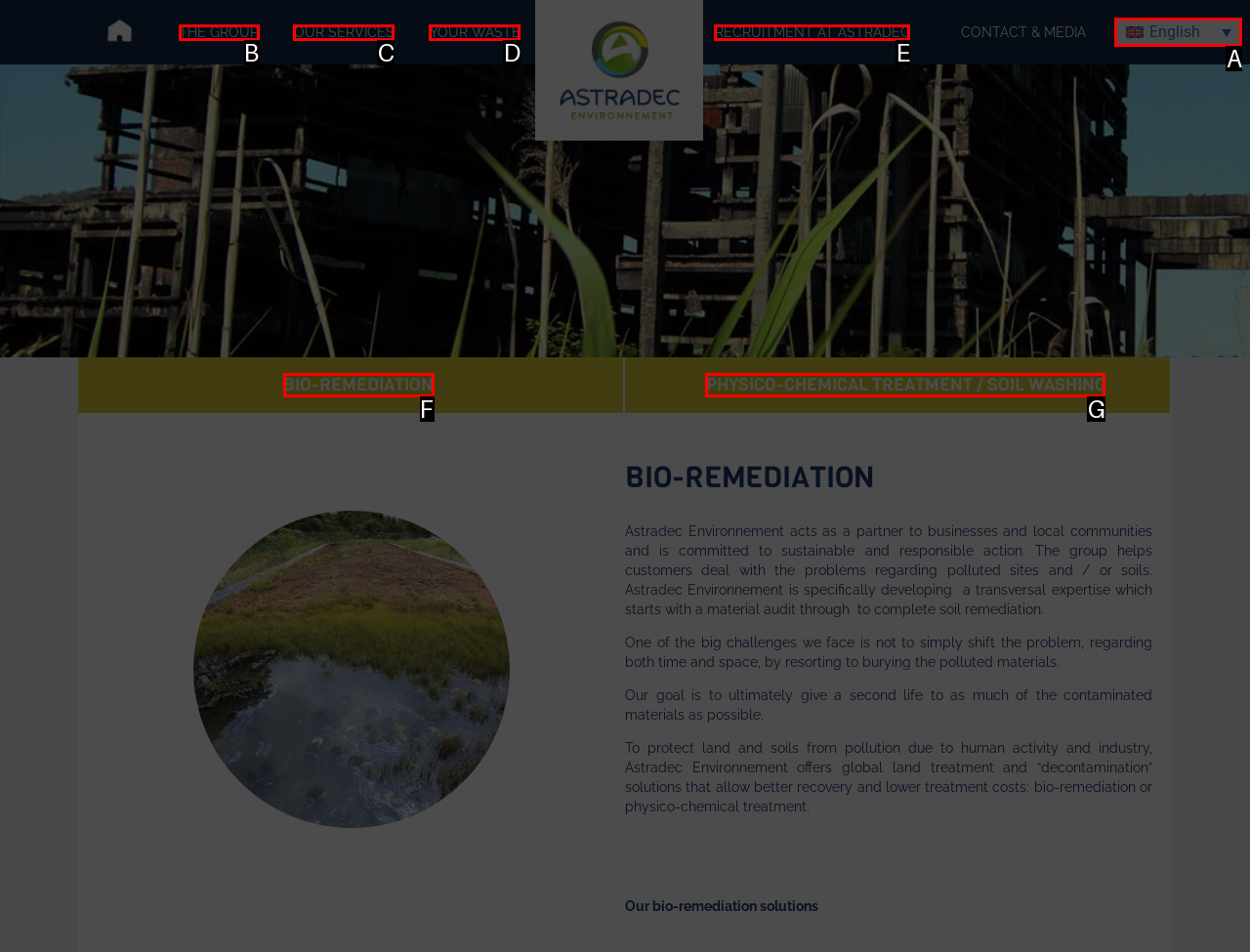Which UI element corresponds to this description: English
Reply with the letter of the correct option.

A